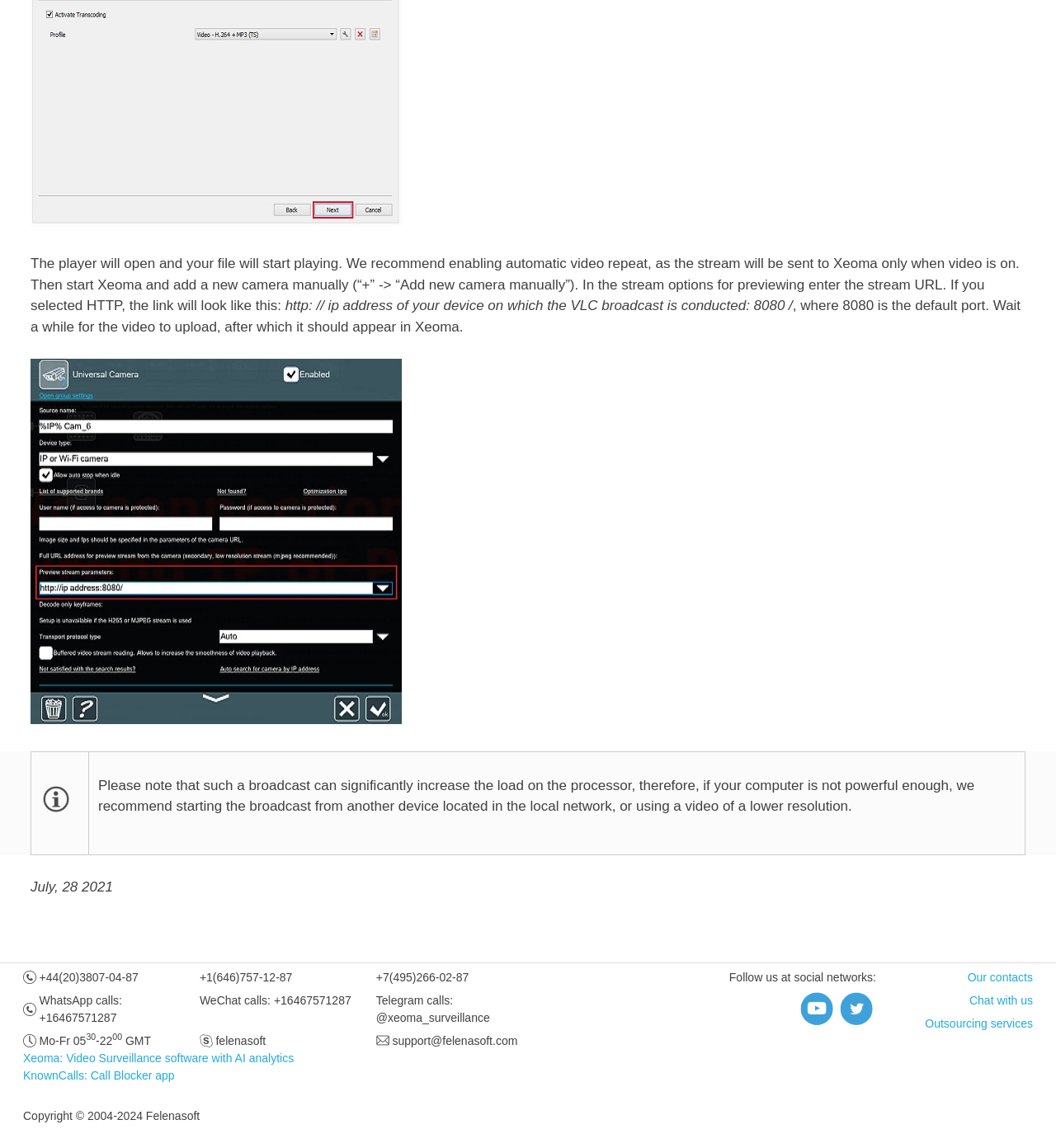Give a concise answer using only one word or phrase for this question:
What is the recommended action for video repeat?

Enabling automatic video repeat